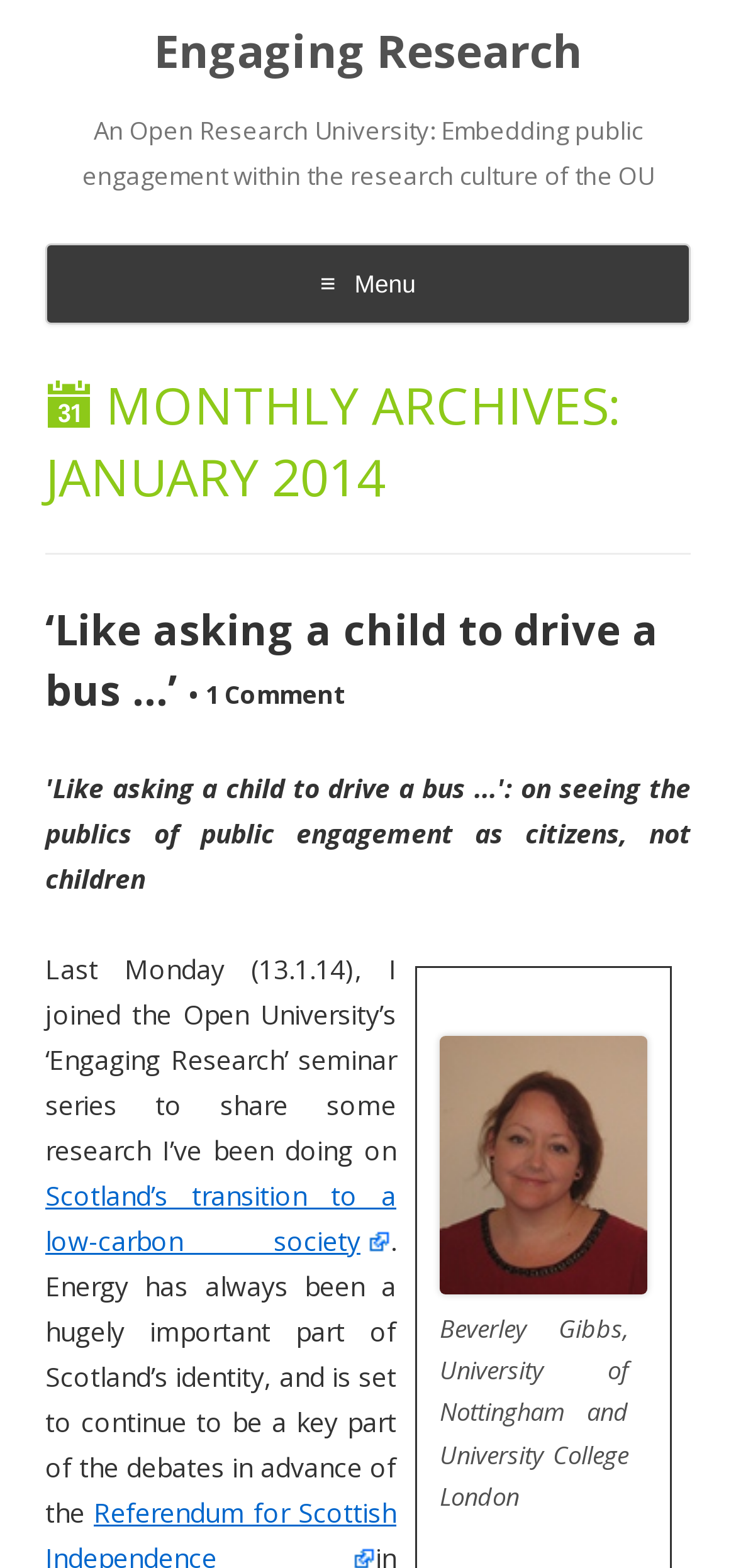Determine the bounding box coordinates of the UI element that matches the following description: "• 1 Comment". The coordinates should be four float numbers between 0 and 1 in the format [left, top, right, bottom].

[0.256, 0.433, 0.472, 0.454]